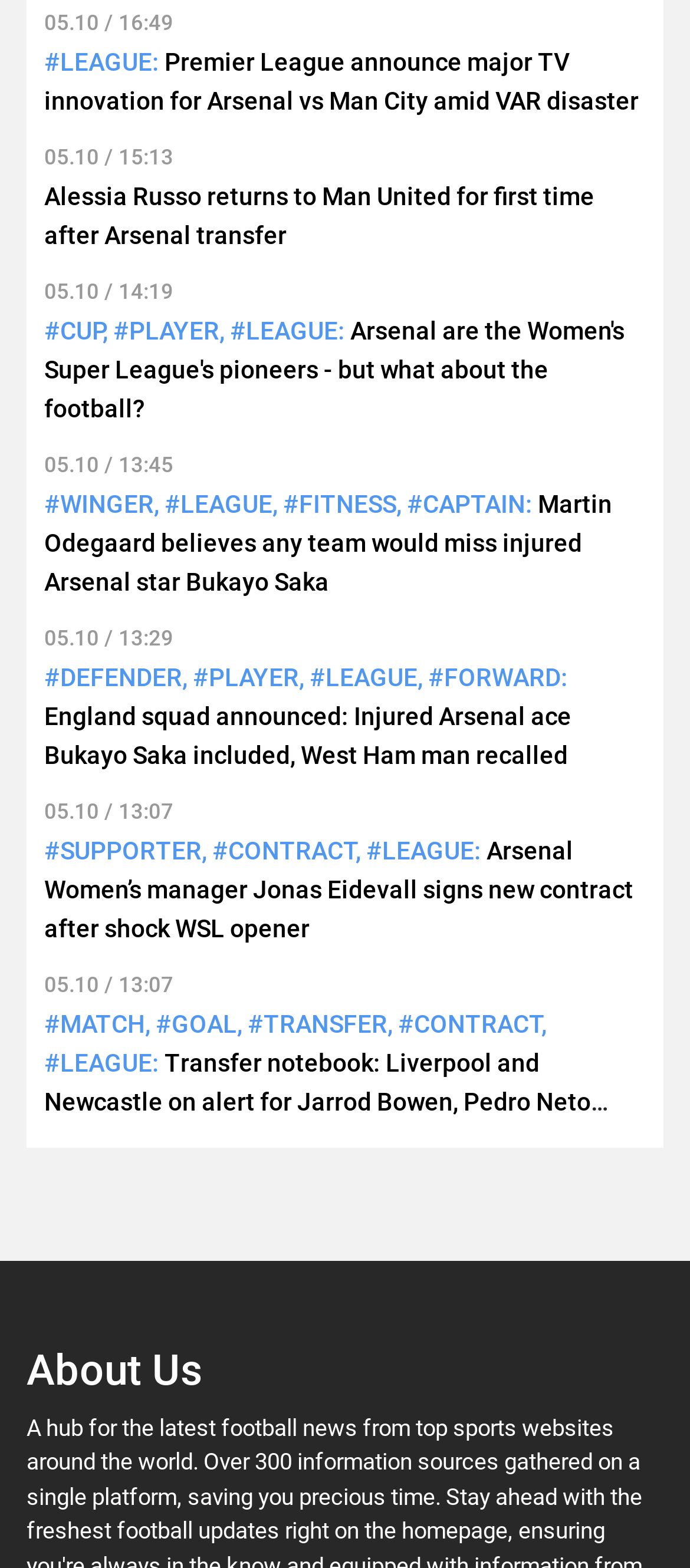Please locate the bounding box coordinates for the element that should be clicked to achieve the following instruction: "Read about Arsenal being the Women's Super League's pioneers". Ensure the coordinates are given as four float numbers between 0 and 1, i.e., [left, top, right, bottom].

[0.064, 0.202, 0.905, 0.269]